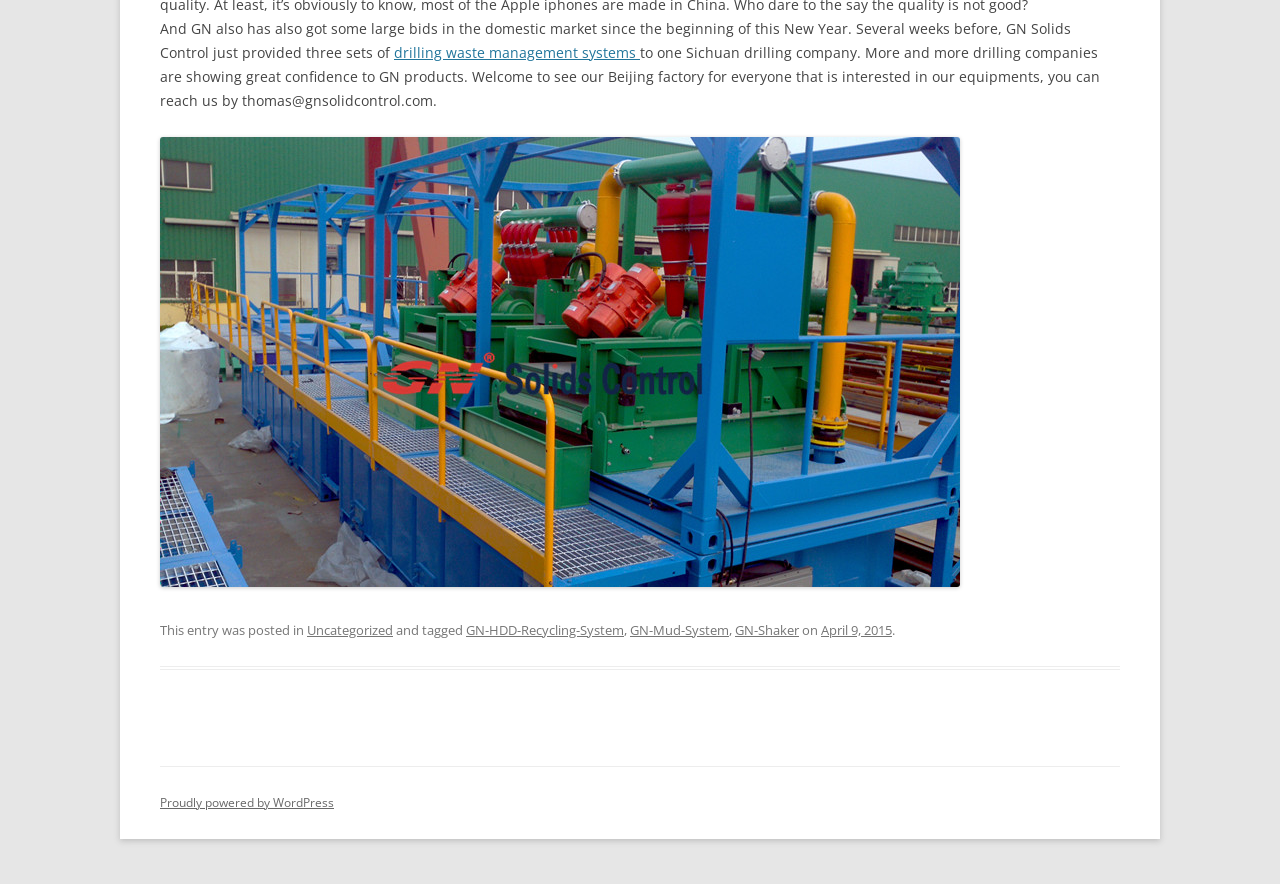Please determine the bounding box coordinates for the element with the description: "April 9, 2015".

[0.641, 0.702, 0.697, 0.722]